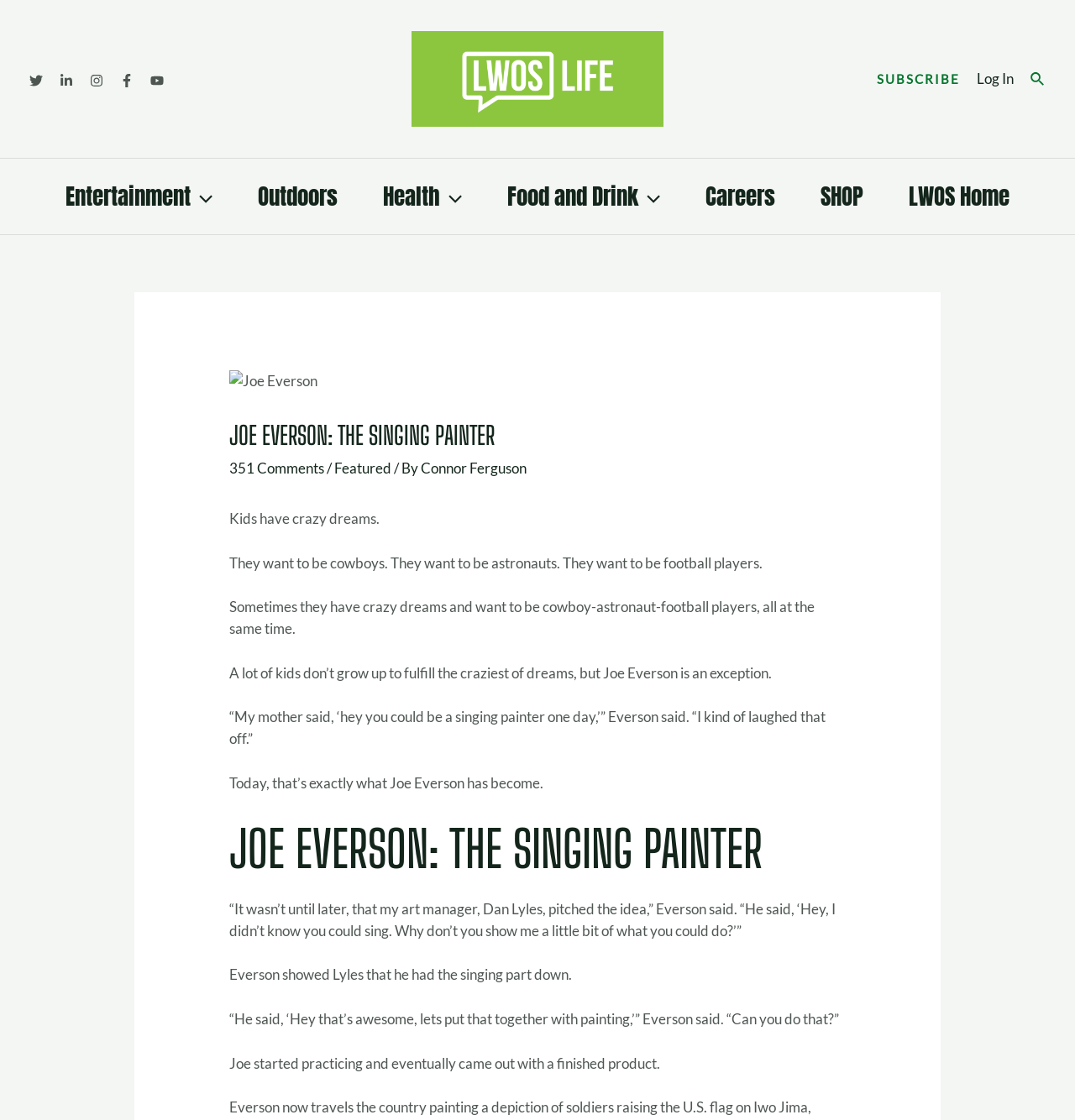Please specify the bounding box coordinates of the clickable section necessary to execute the following command: "View next message in thread".

None